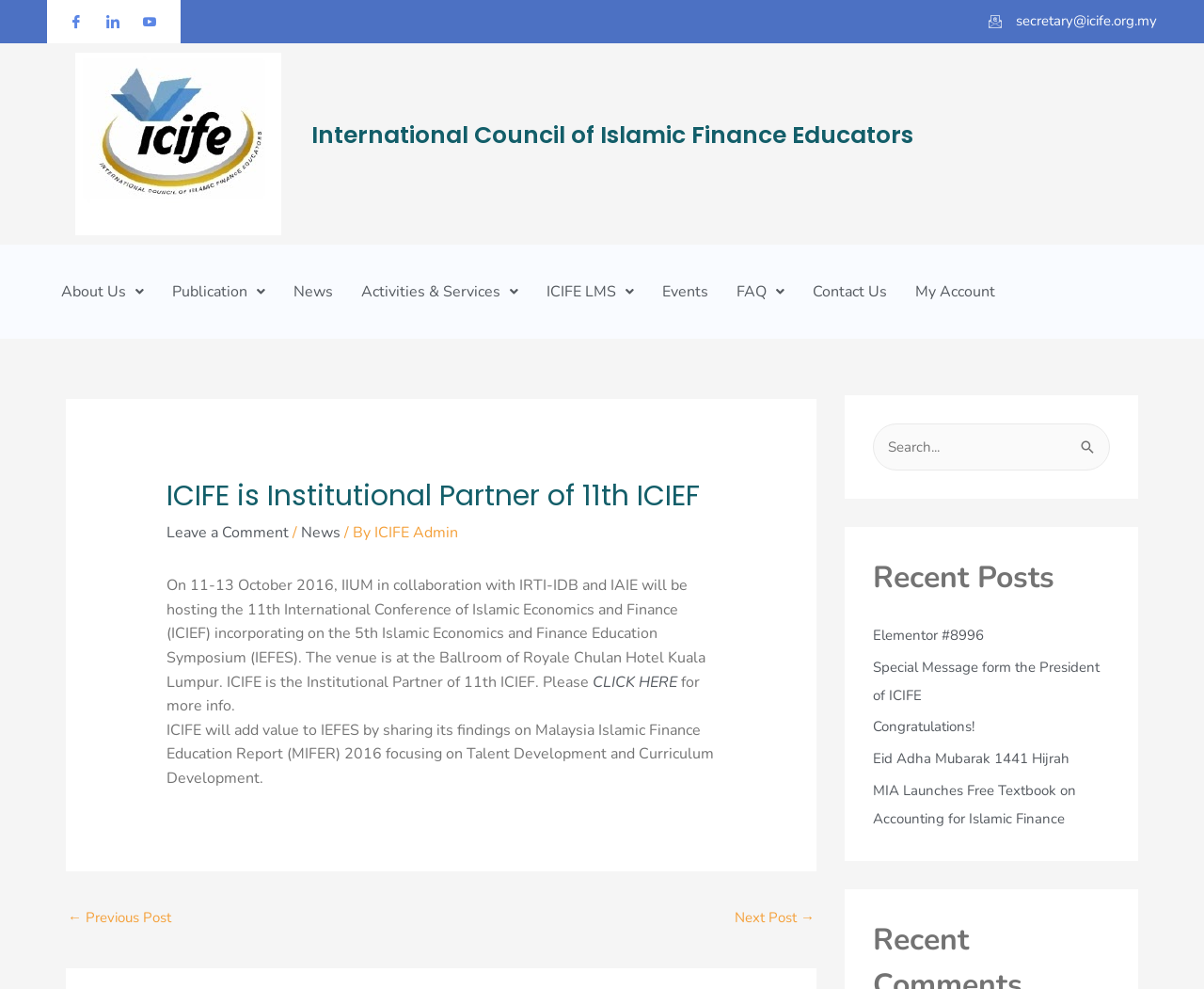Locate the bounding box coordinates for the element described below: "My Account". The coordinates must be four float values between 0 and 1, formatted as [left, top, right, bottom].

[0.748, 0.273, 0.838, 0.316]